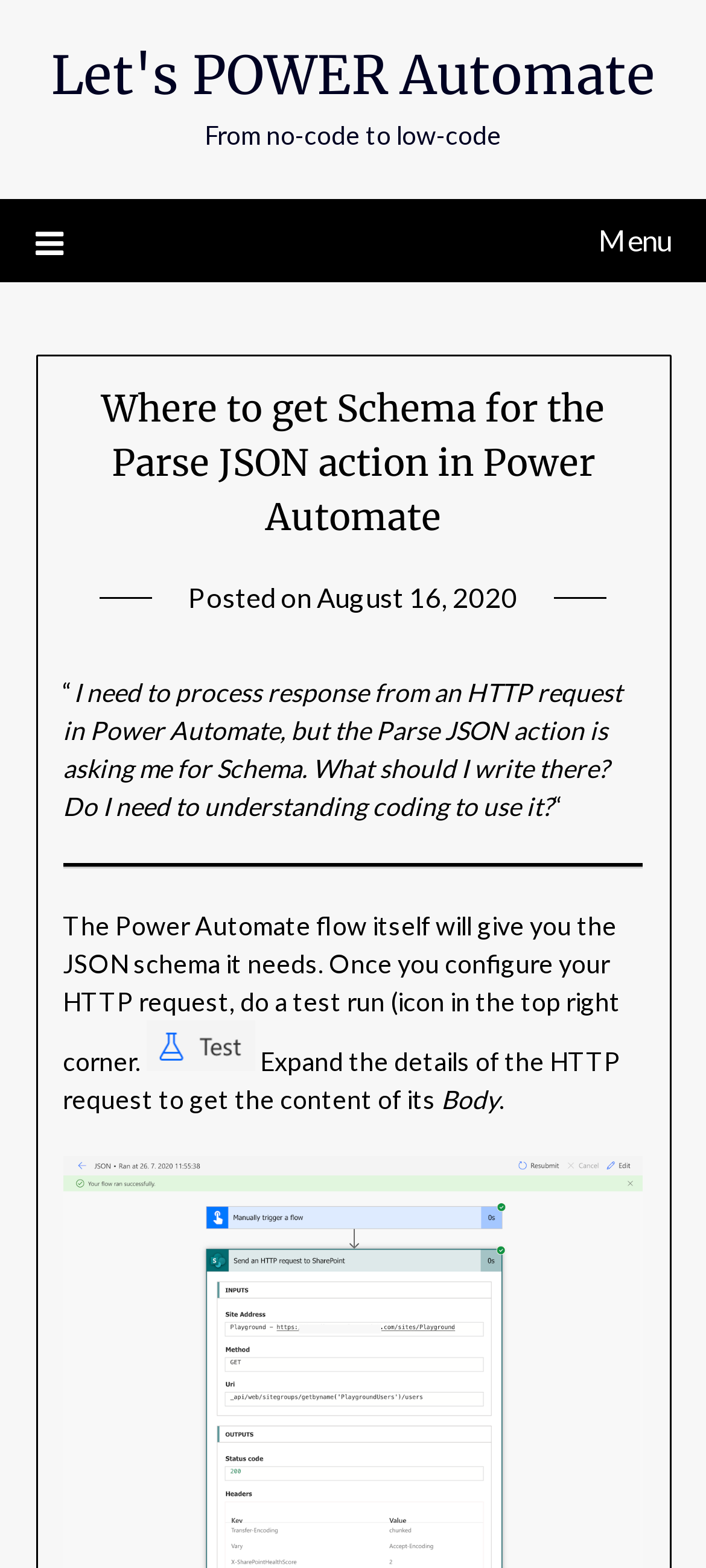What is the next step after configuring the HTTP request?
Please give a detailed answer to the question using the information shown in the image.

I found the next step after configuring the HTTP request by reading the text 'Once you configure your HTTP request, do a test run...' which indicates the next step.